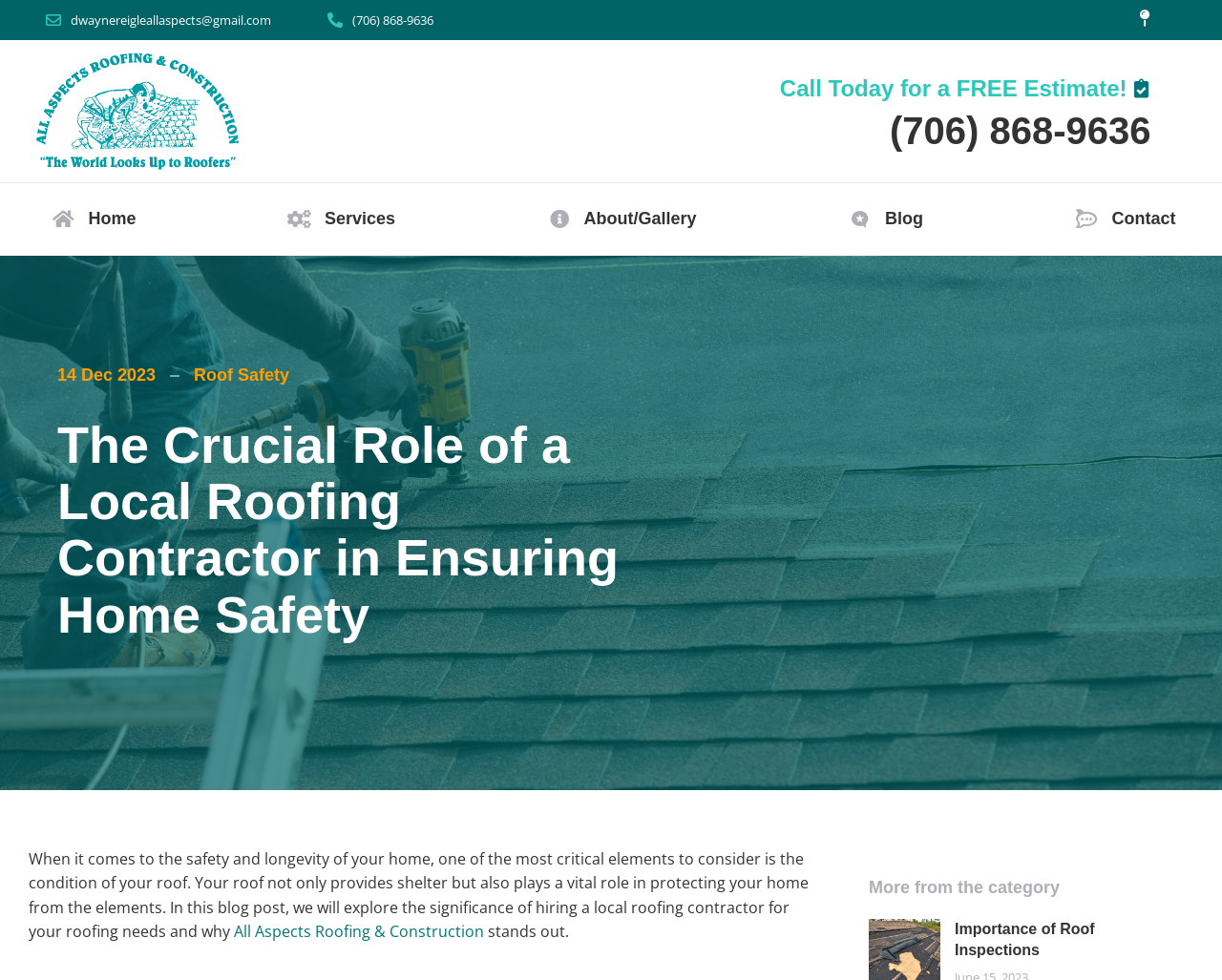Specify the bounding box coordinates for the region that must be clicked to perform the given instruction: "Click the logo".

[0.03, 0.053, 0.196, 0.173]